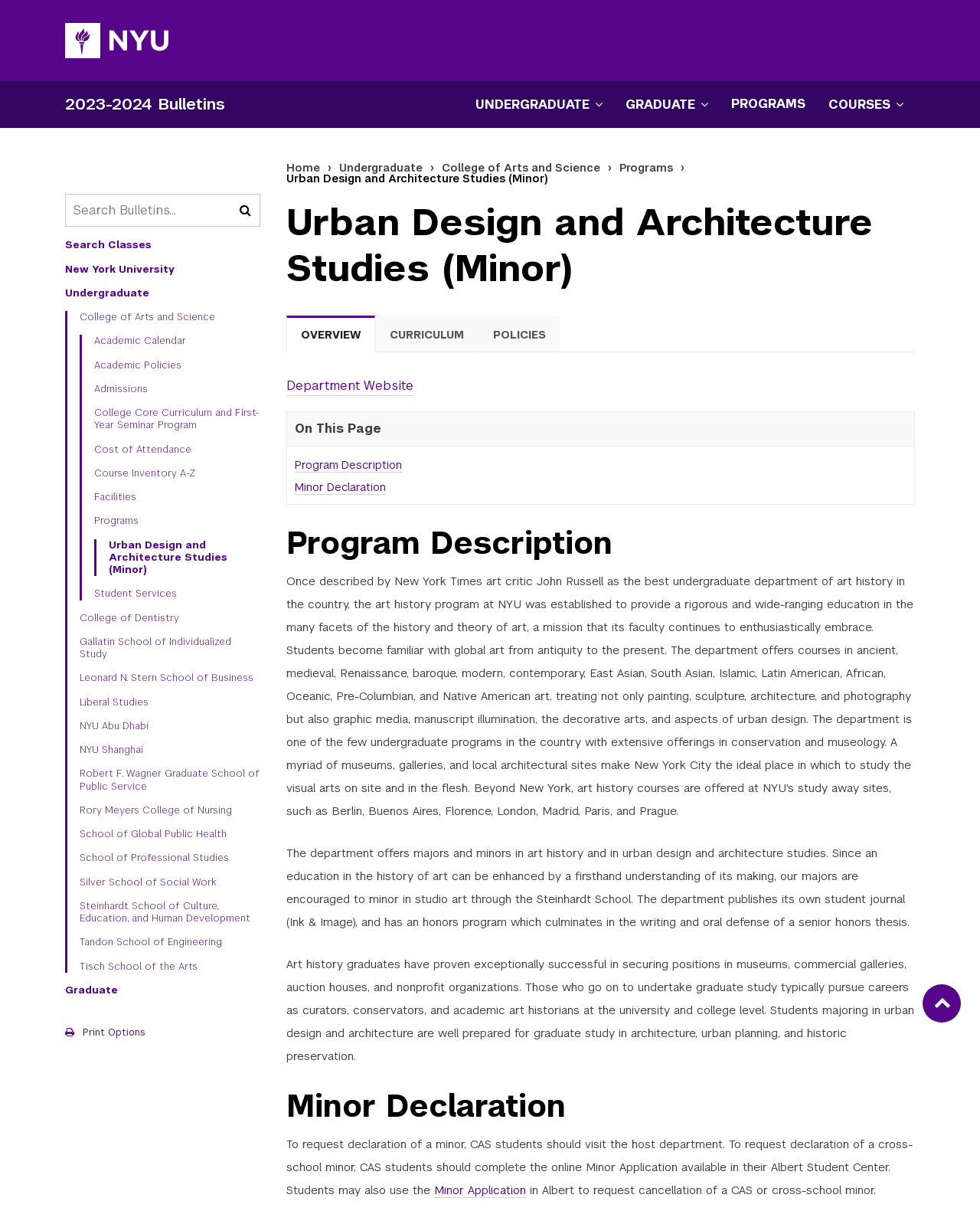Please give a succinct answer to the question in one word or phrase:
What is the department that offers majors and minors in art history and urban design and architecture studies?

The department